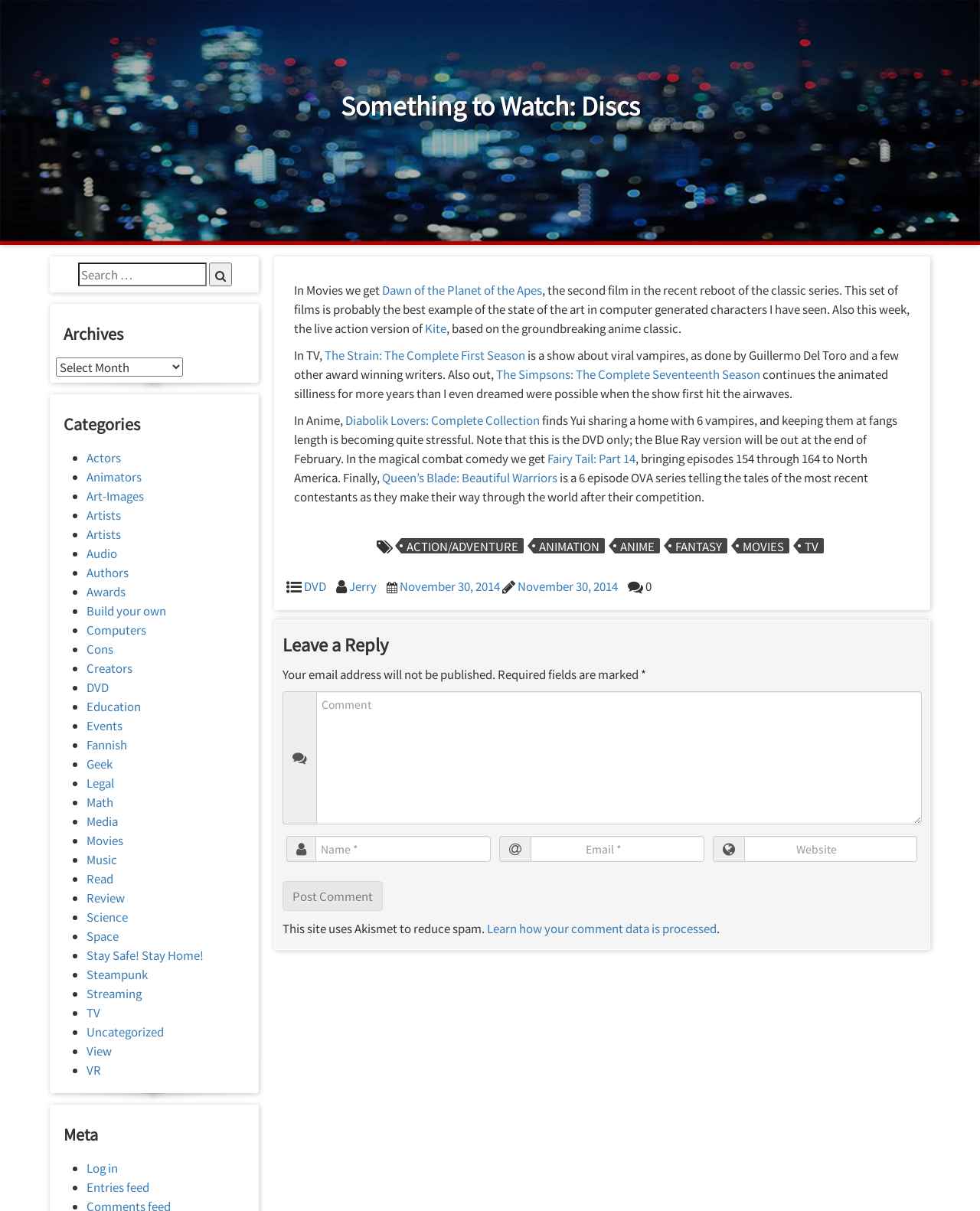Locate the bounding box coordinates of the clickable element to fulfill the following instruction: "Leave a reply". Provide the coordinates as four float numbers between 0 and 1 in the format [left, top, right, bottom].

[0.288, 0.524, 0.941, 0.539]